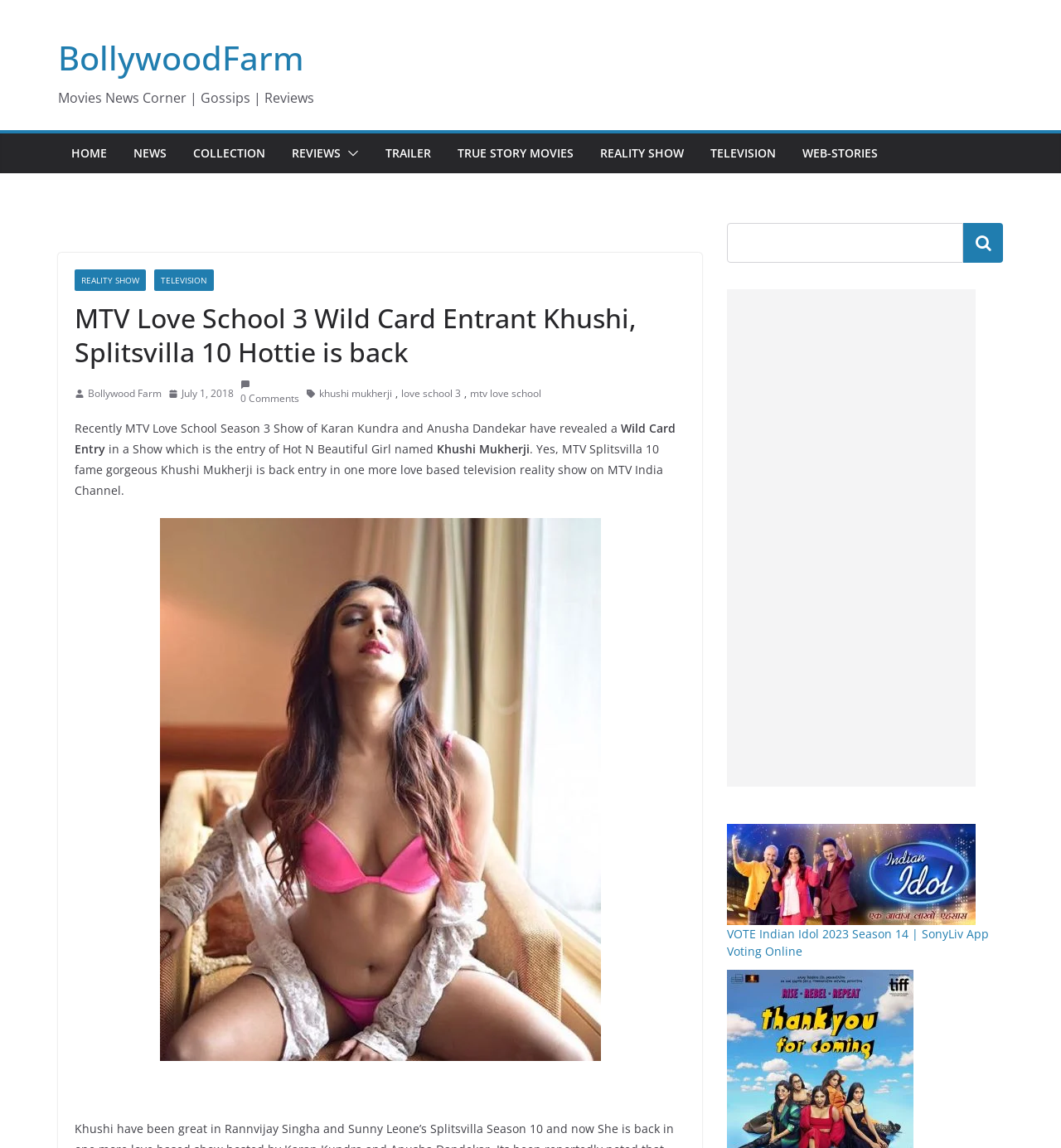Provide a thorough and detailed response to the question by examining the image: 
Who is the Wild Card Entry in MTV Love School 3?

According to the webpage content, Khushi Mukherji is the Wild Card Entry in MTV Love School 3, a reality show on MTV India Channel.